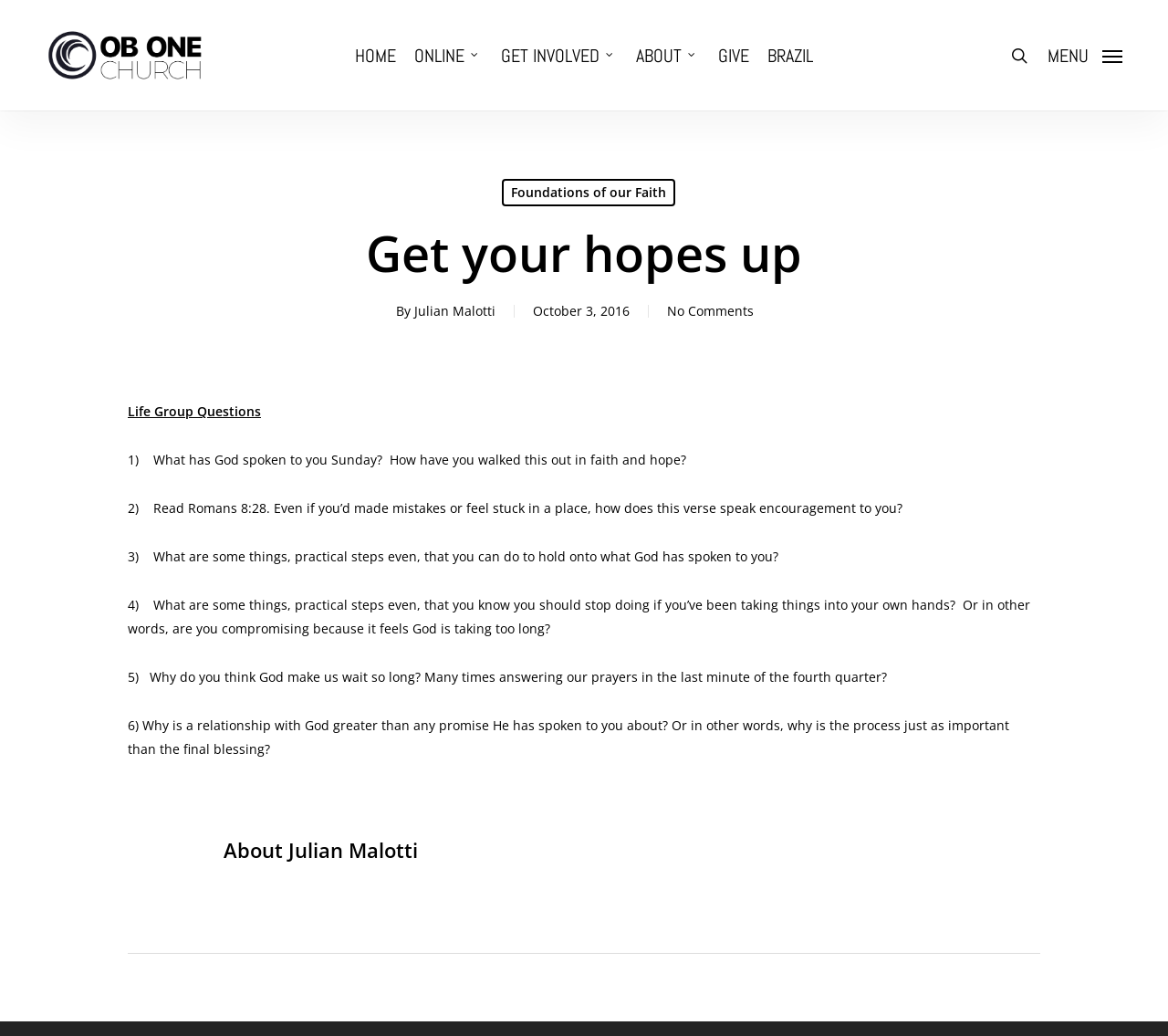Given the content of the image, can you provide a detailed answer to the question?
Who is the author of the article?

The author of the article can be found below the title of the article, where it is written as 'By Julian Malotti'. This information is provided along with the date of publication, which is October 3, 2016.